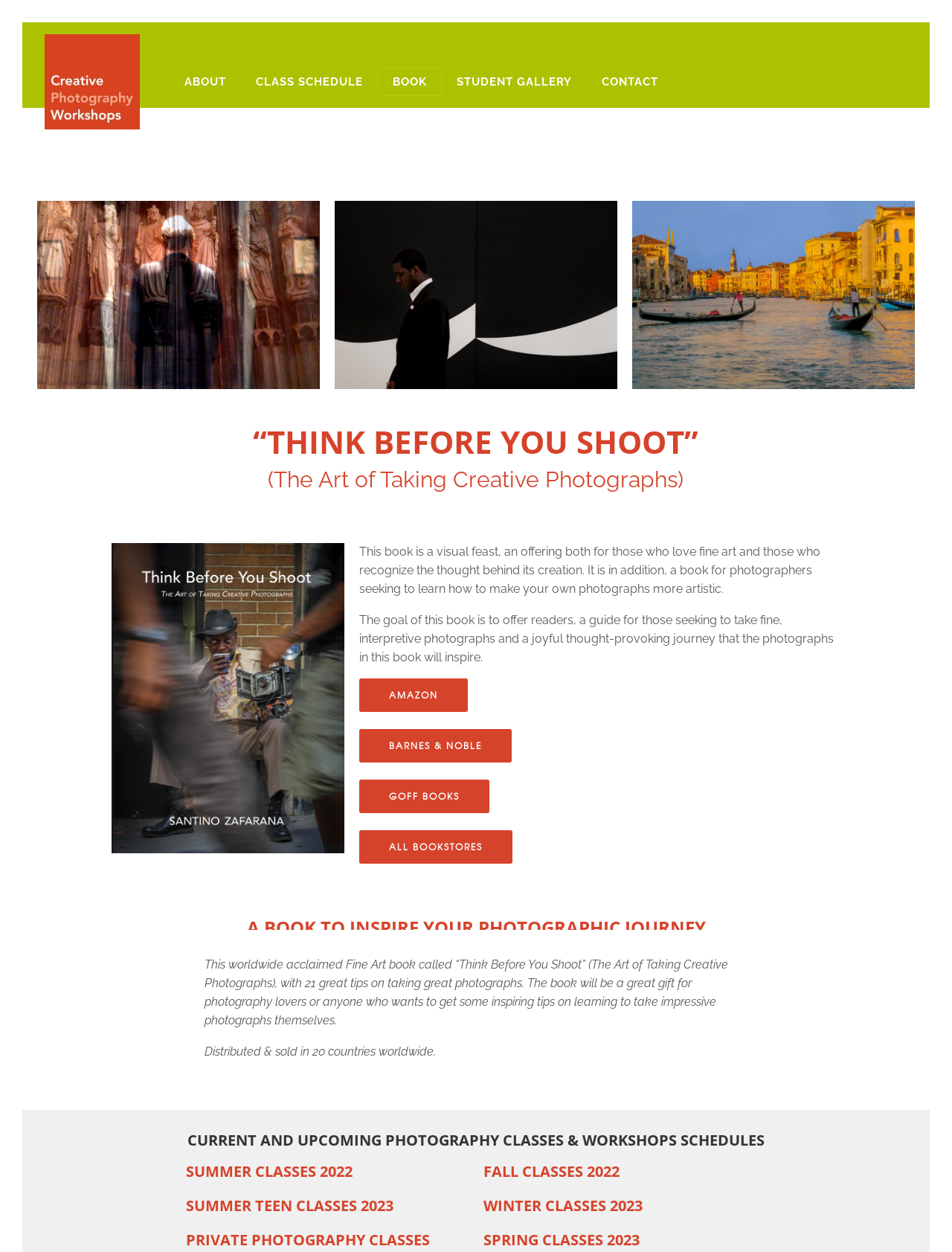Please locate and retrieve the main header text of the webpage.

“THINK BEFORE YOU SHOOT”